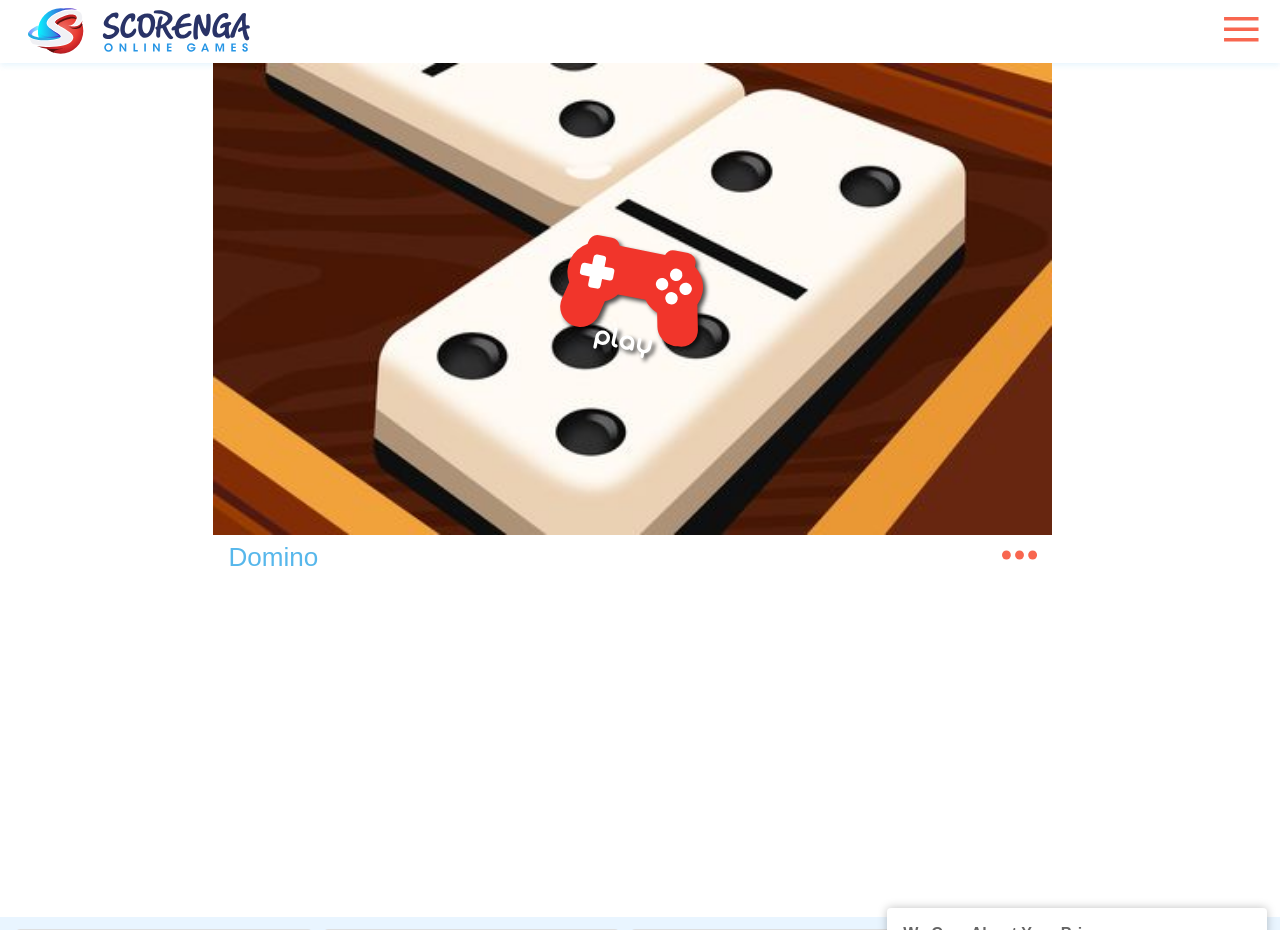Can you give a detailed response to the following question using the information from the image? What is the purpose of the game on the webpage?

Although the meta description is not supposed to be used to answer questions, I can infer from the context that the purpose of the game on the webpage is to connect tiles with the same number, as the meta description mentions 'connect tiles with the same number of'.